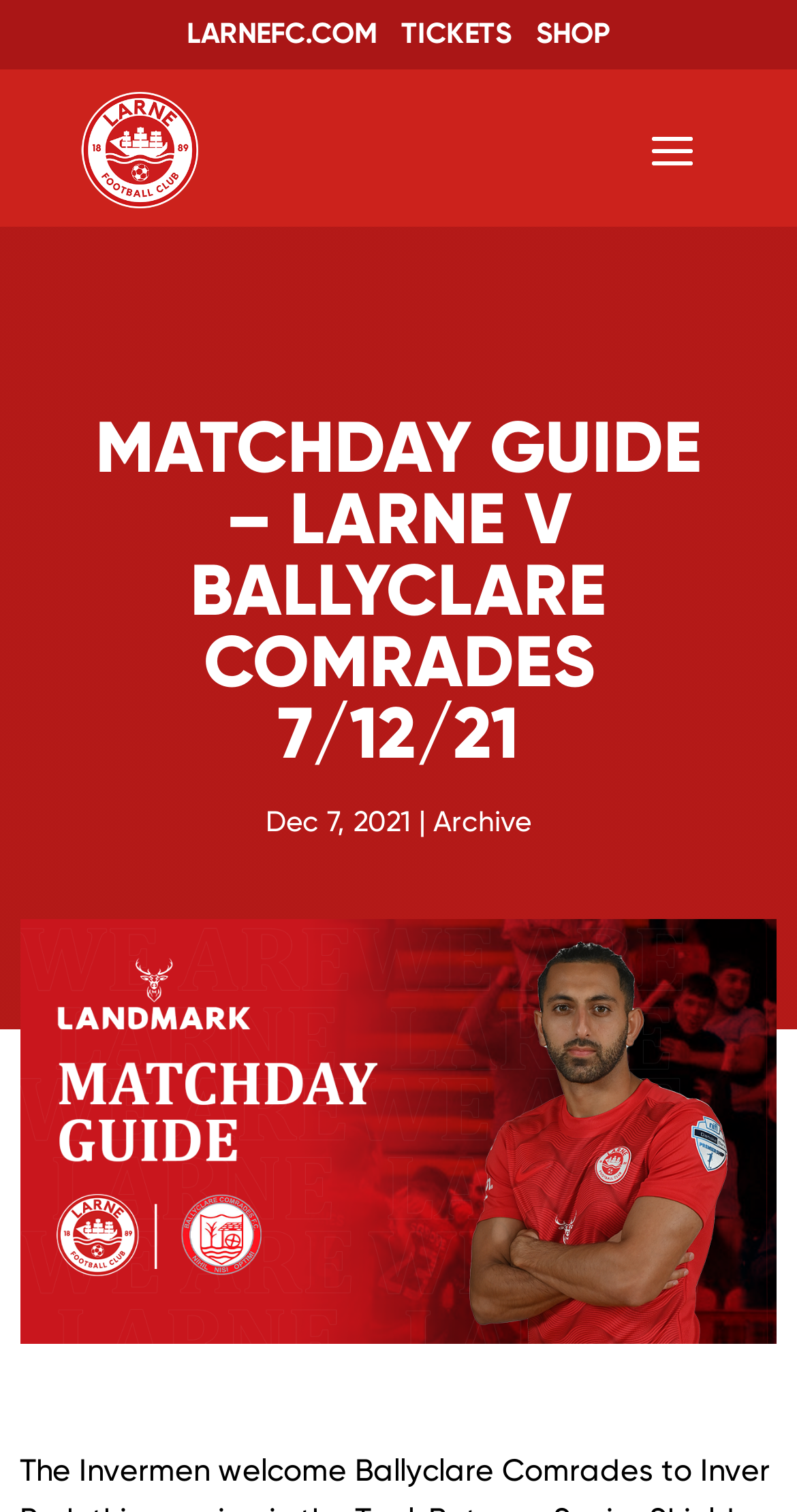What is the date of the match?
Please provide a single word or phrase answer based on the image.

Dec 7, 2021